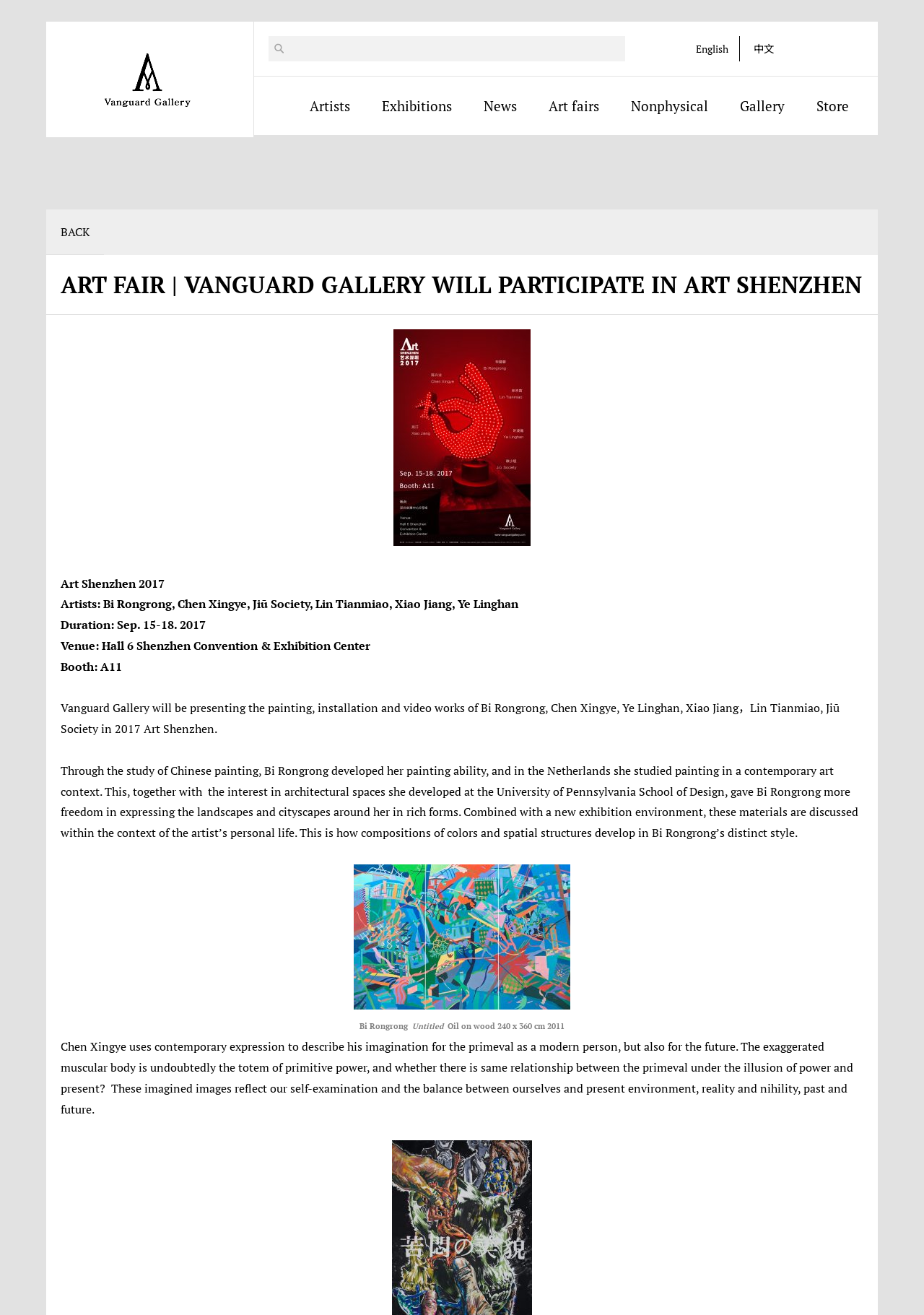Identify the bounding box coordinates for the region to click in order to carry out this instruction: "View artists". Provide the coordinates using four float numbers between 0 and 1, formatted as [left, top, right, bottom].

[0.335, 0.058, 0.379, 0.103]